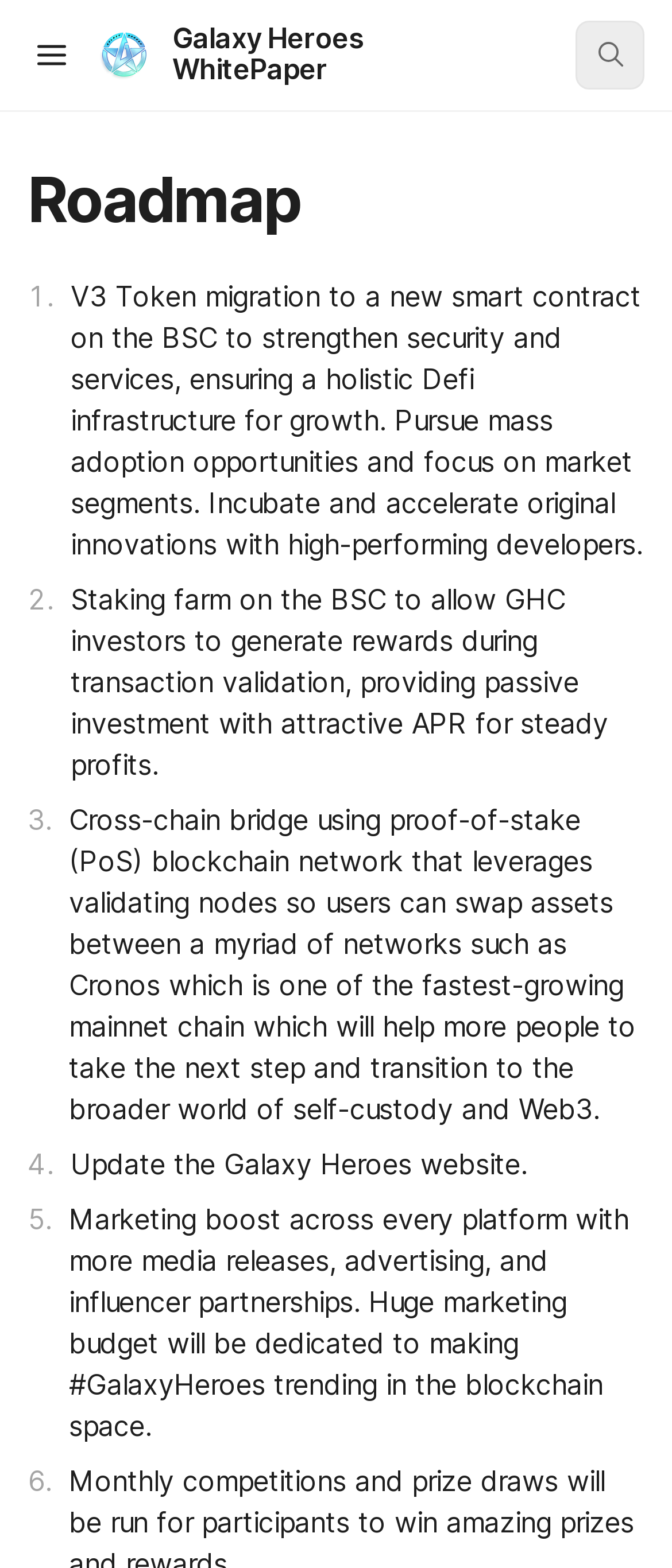Using the elements shown in the image, answer the question comprehensively: How many roadmap items are listed?

The webpage lists five roadmap items, including V3 Token migration, staking farm, cross-chain bridge, updating the Galaxy Heroes website, and marketing boost.